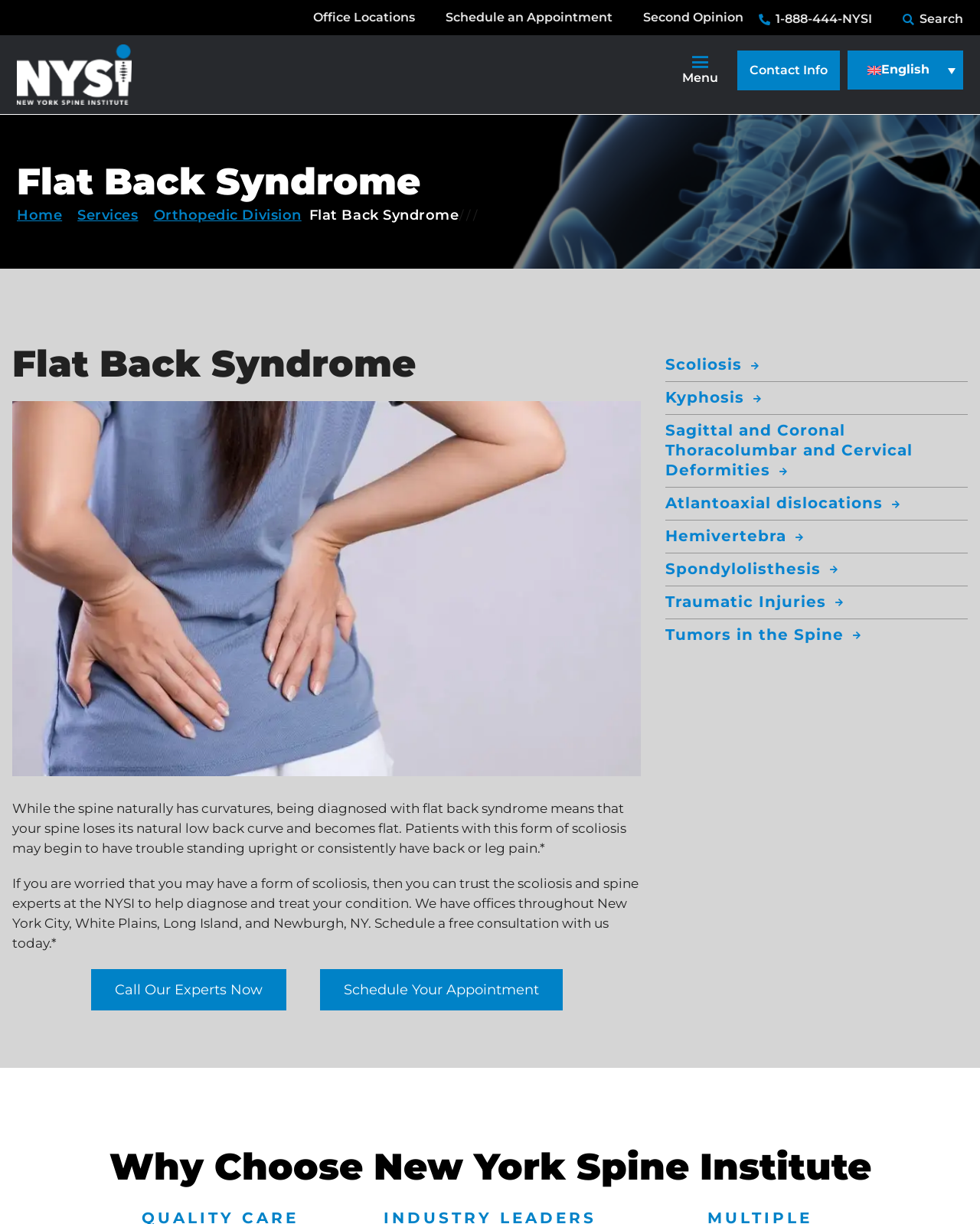Provide a brief response using a word or short phrase to this question:
What type of experts can help diagnose and treat scoliosis?

Scoliosis and spine experts